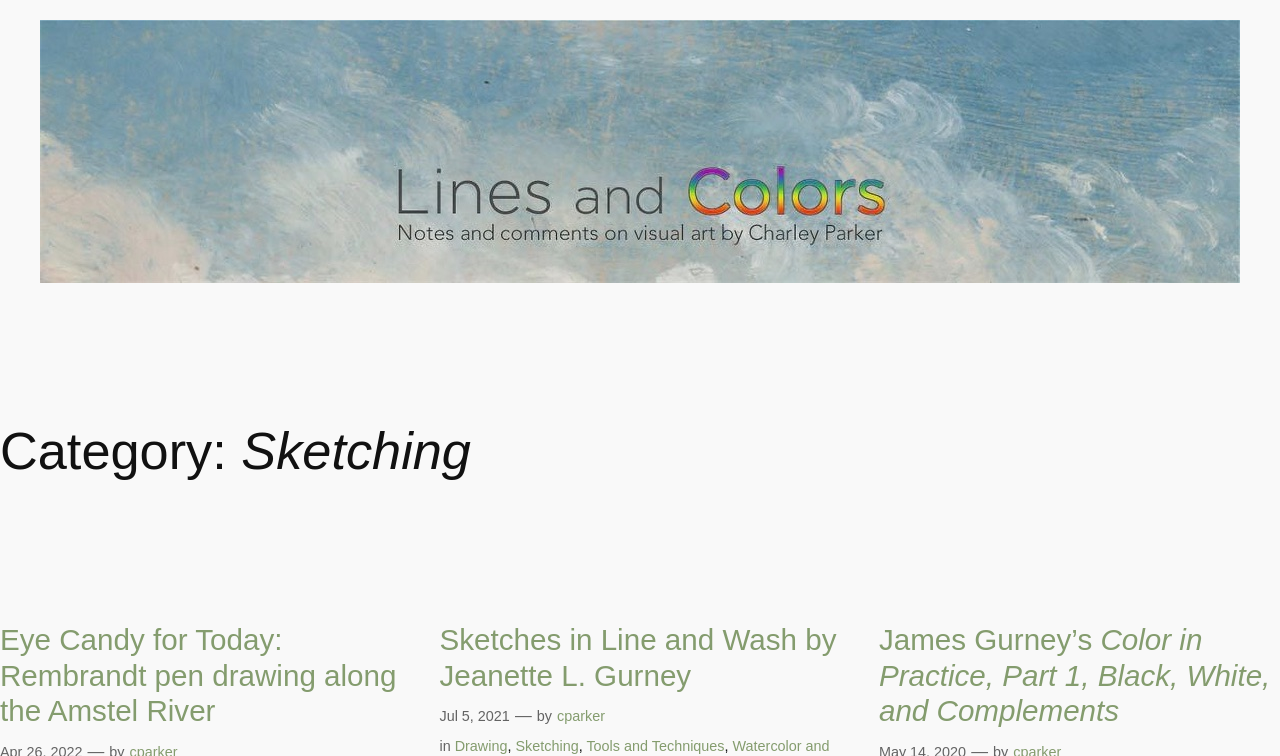What is the date of the post 'Sketches in Line and Wash by Jeanette L. Gurney'?
Give a one-word or short phrase answer based on the image.

Jul 5, 2021